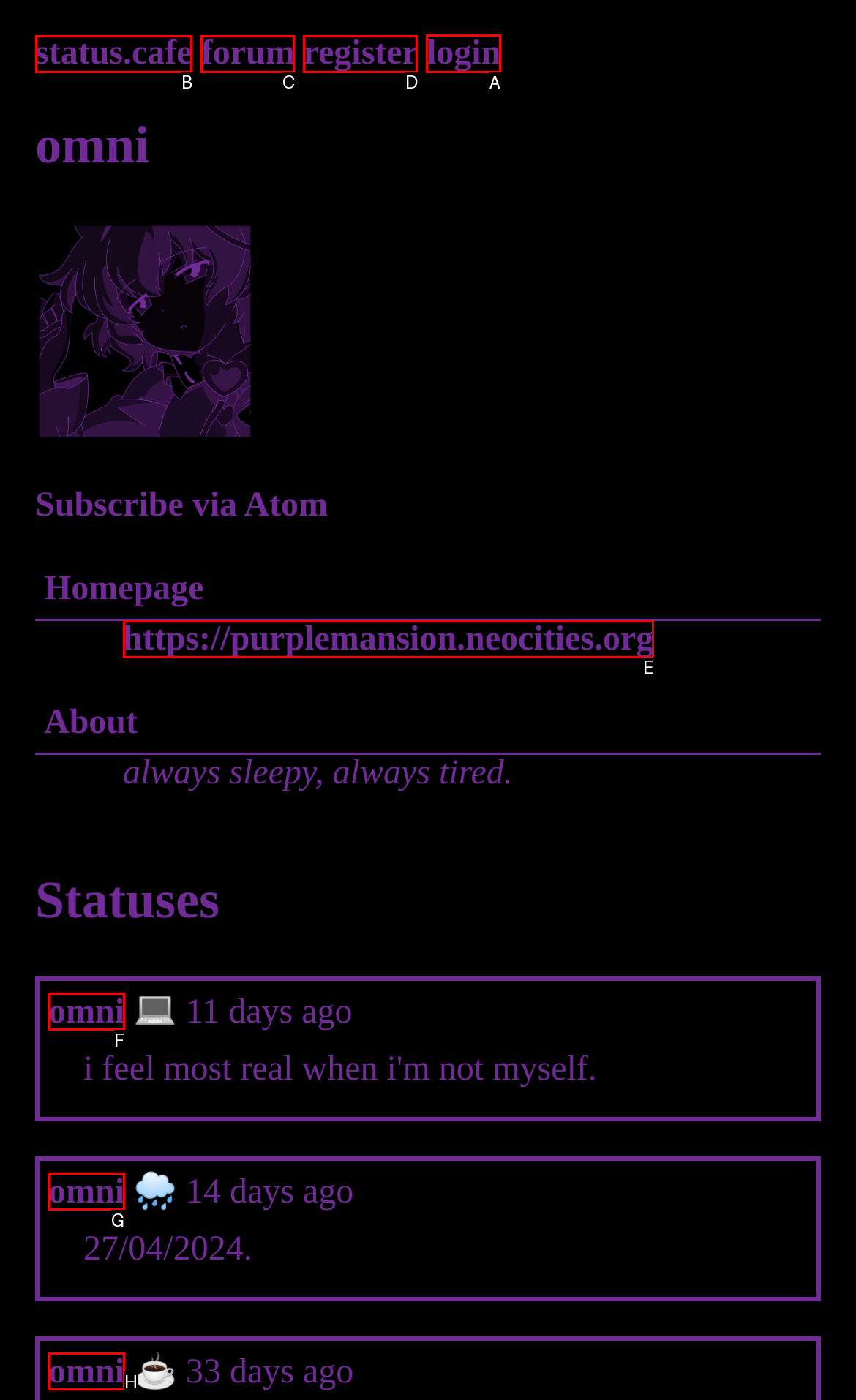Tell me which one HTML element I should click to complete the following task: login to the website Answer with the option's letter from the given choices directly.

A